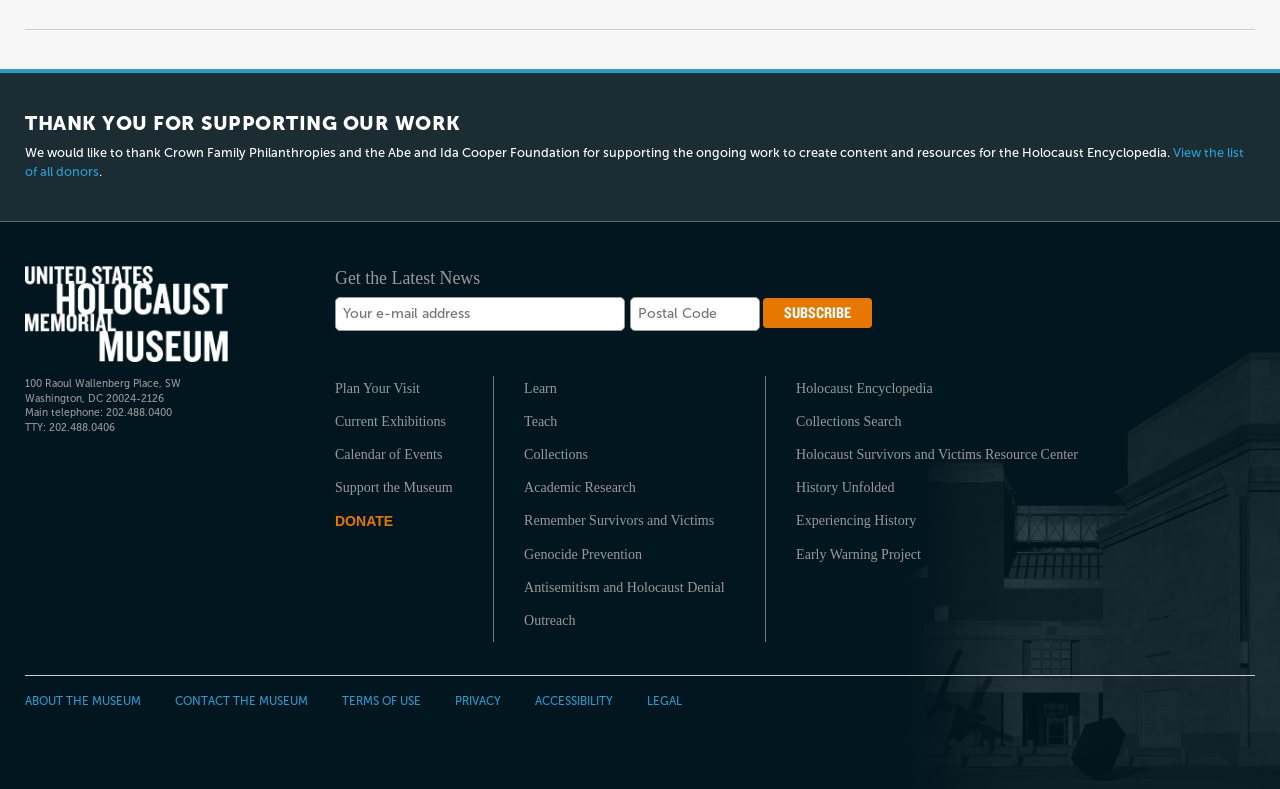Please identify the coordinates of the bounding box for the clickable region that will accomplish this instruction: "View the list of all donors".

[0.02, 0.184, 0.972, 0.226]